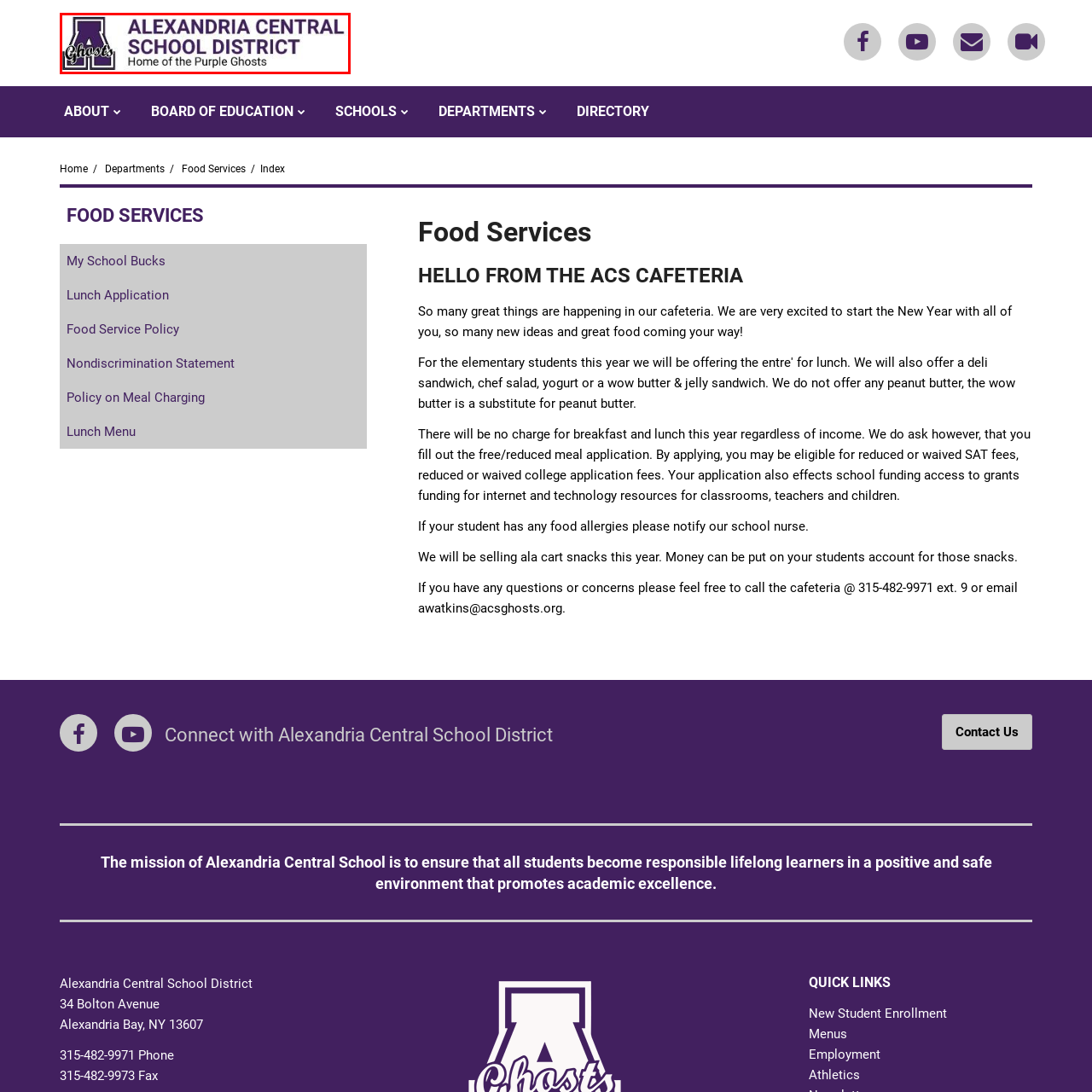Notice the image within the red frame, What is the mascot of the Alexandria Central School District?
 Your response should be a single word or phrase.

Purple Ghosts